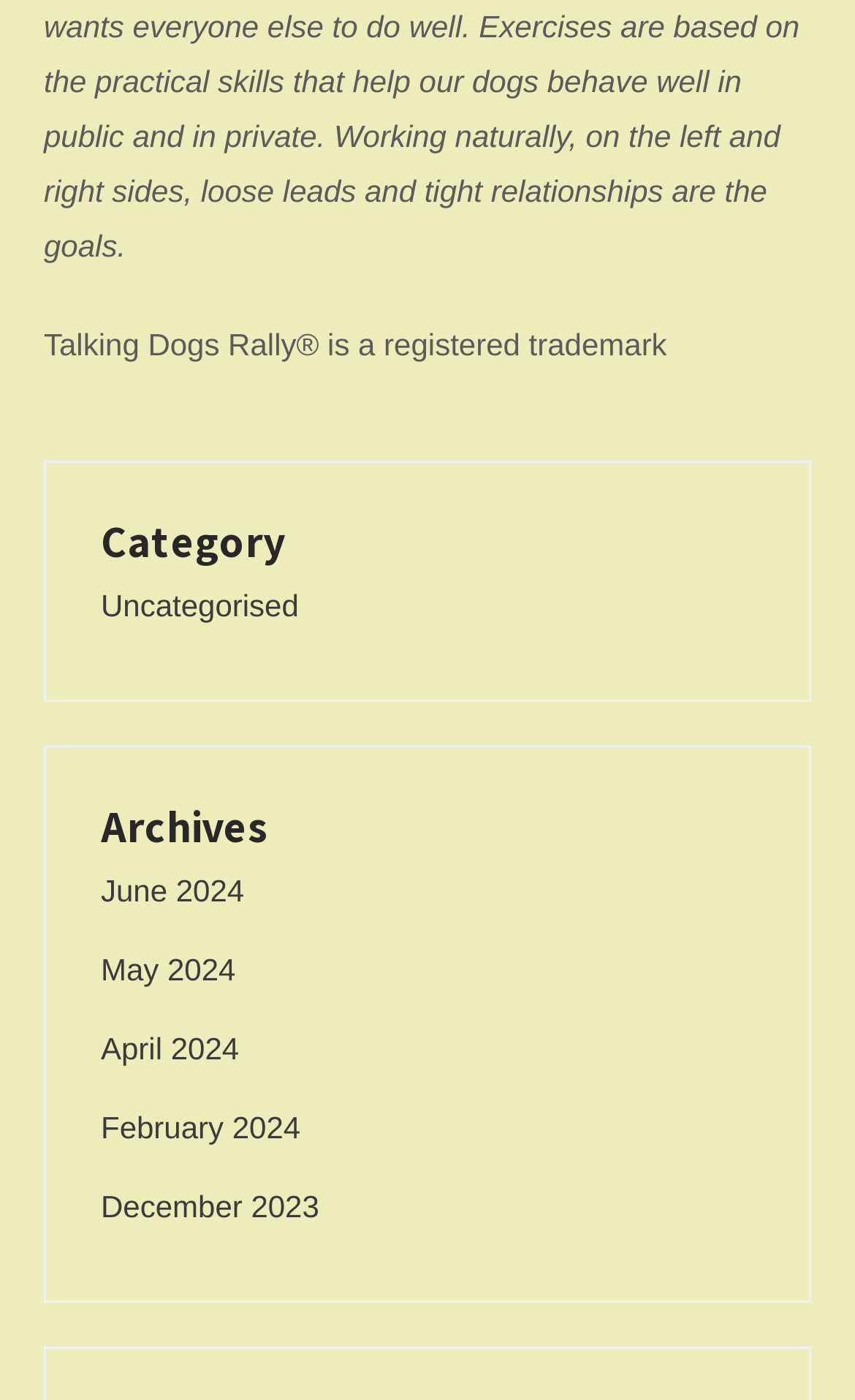Respond to the following question with a brief word or phrase:
How many archive links are there?

5